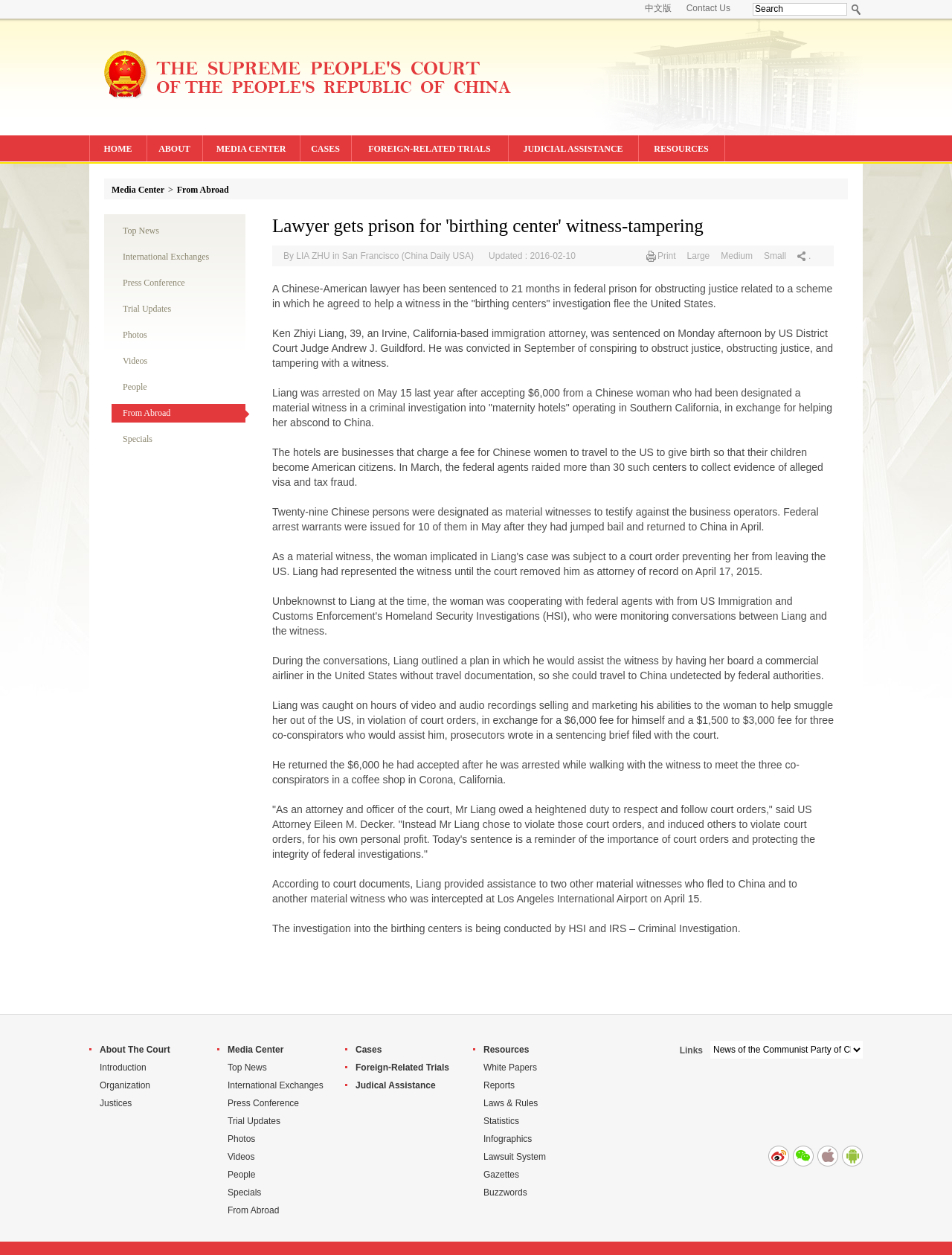Using the elements shown in the image, answer the question comprehensively: What is the name of the judge who sentenced Ken Zhiyi Liang?

According to the article, Ken Zhiyi Liang was sentenced on Monday afternoon by US District Court Judge Andrew J. Guildford.